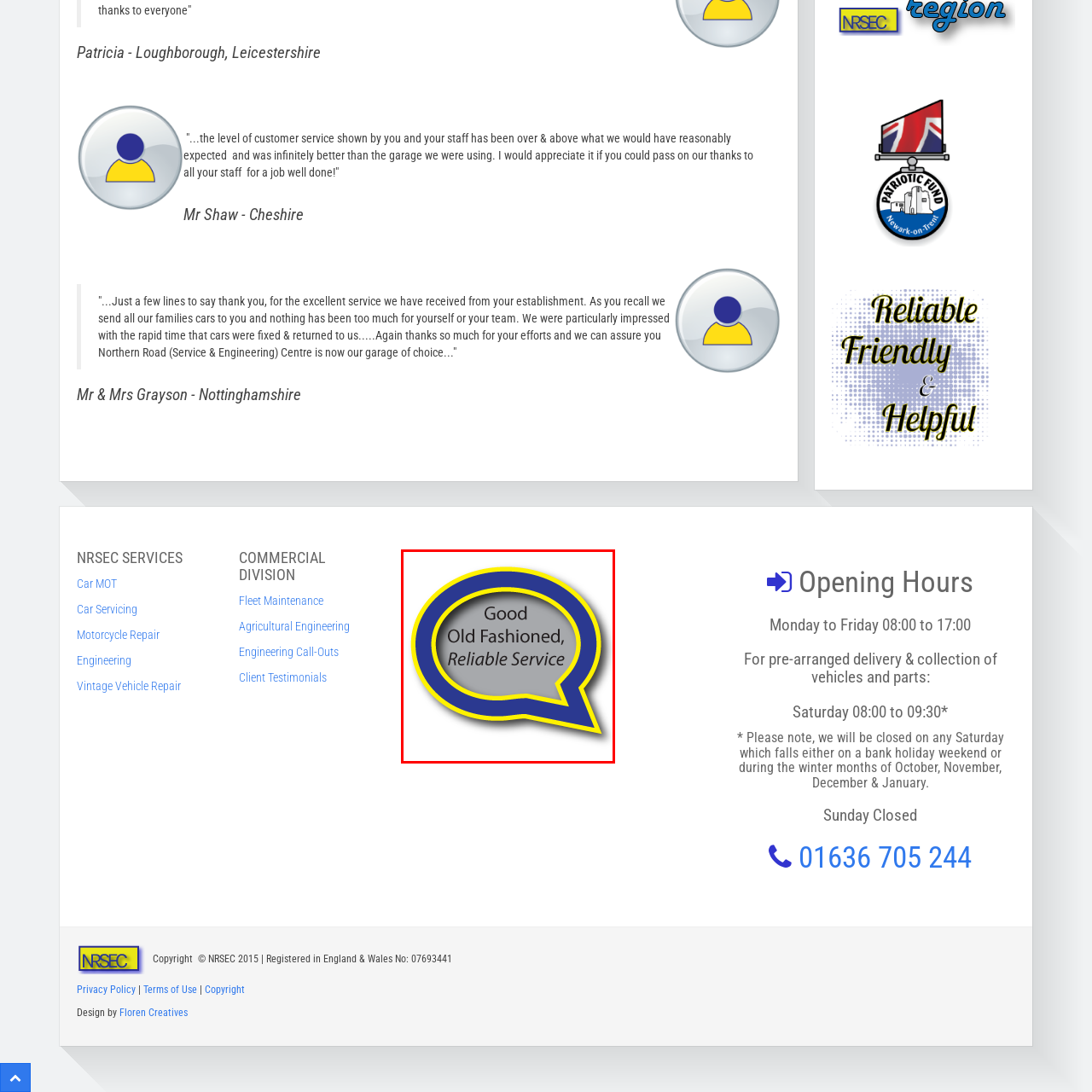What does the imagery serve to reinforce?  
Carefully review the image highlighted by the red outline and respond with a comprehensive answer based on the image's content.

According to the caption, the imagery of the speech bubble serves to reinforce the reliable reputation of the business, appealing to potential customers seeking trusted service.